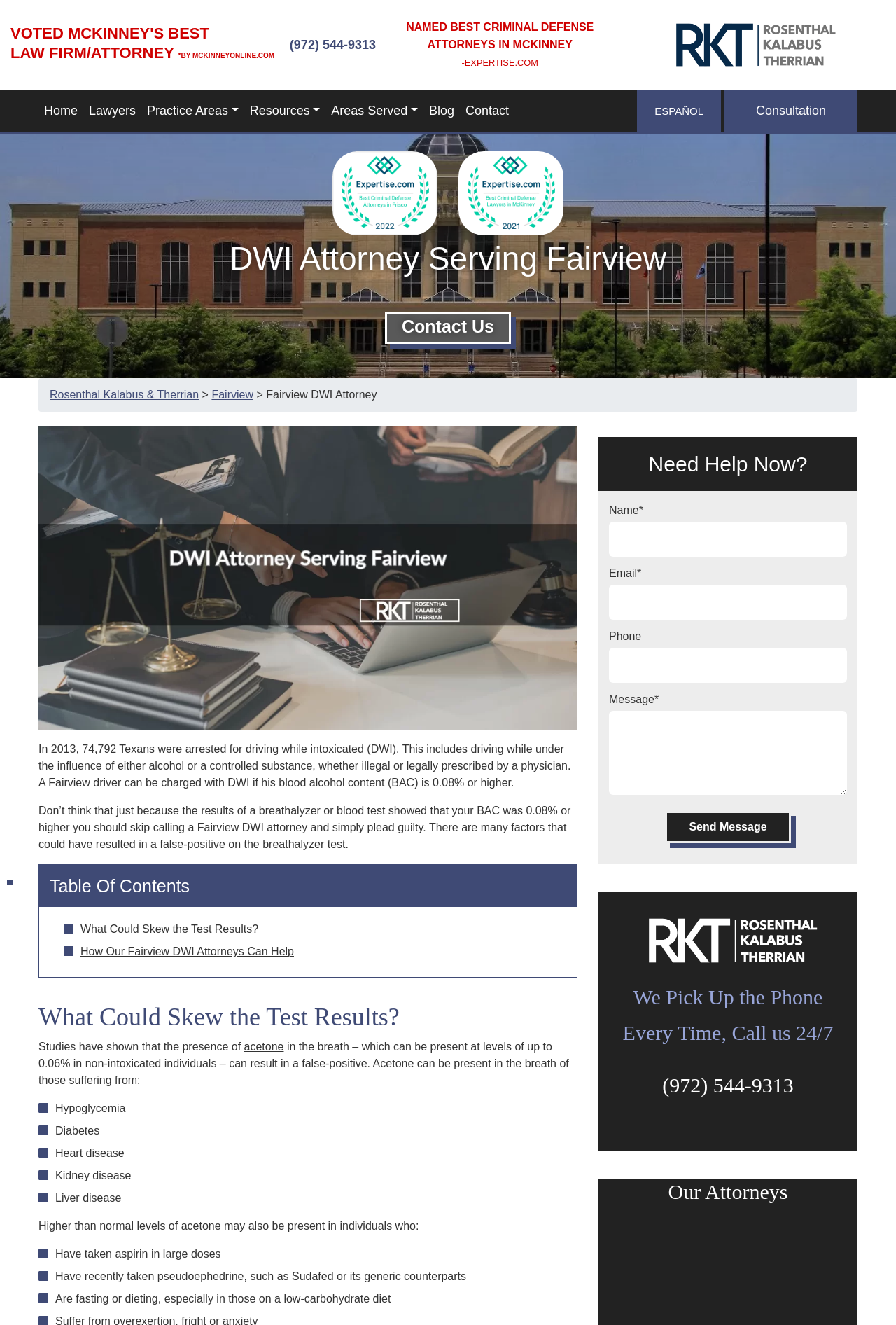Using the description: "parent_node: VOTED MCKINNEY'S BEST", determine the UI element's bounding box coordinates. Ensure the coordinates are in the format of four float numbers between 0 and 1, i.e., [left, top, right, bottom].

[0.688, 0.014, 0.988, 0.054]